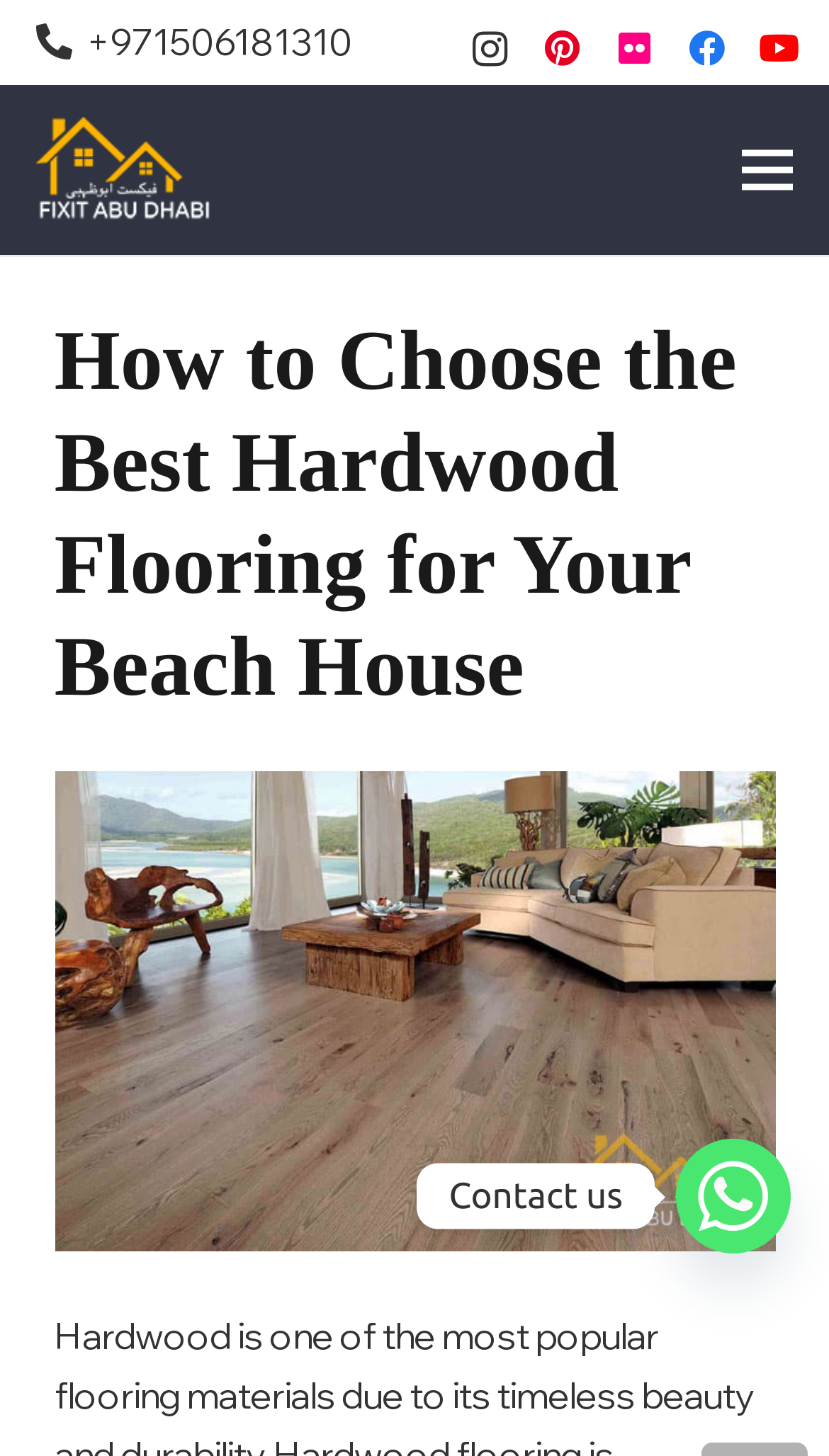Summarize the webpage with intricate details.

The webpage is about choosing the ideal hardwood flooring for a beach house, focusing on finding a perfect mix of style and durability for coastal living. 

At the top left corner, there is a phone number link "+971506181310" and a series of social media links, including Instagram, Pinterest, Flickr, Facebook, and YouTube, aligned horizontally. 

Below these links, there is a logo of "Fixit Abu Dhabi" with an image, and a "Menu" link at the top right corner. 

The main content of the webpage starts with a heading "How to Choose the Best Hardwood Flooring for Your Beach House" at the top center. 

Below the heading, there is a large image related to "Best Hardwood Flooring for Your Beach House" that occupies most of the page. 

At the bottom right corner, there is a "Contact us" text and a Whatsapp link with an image.